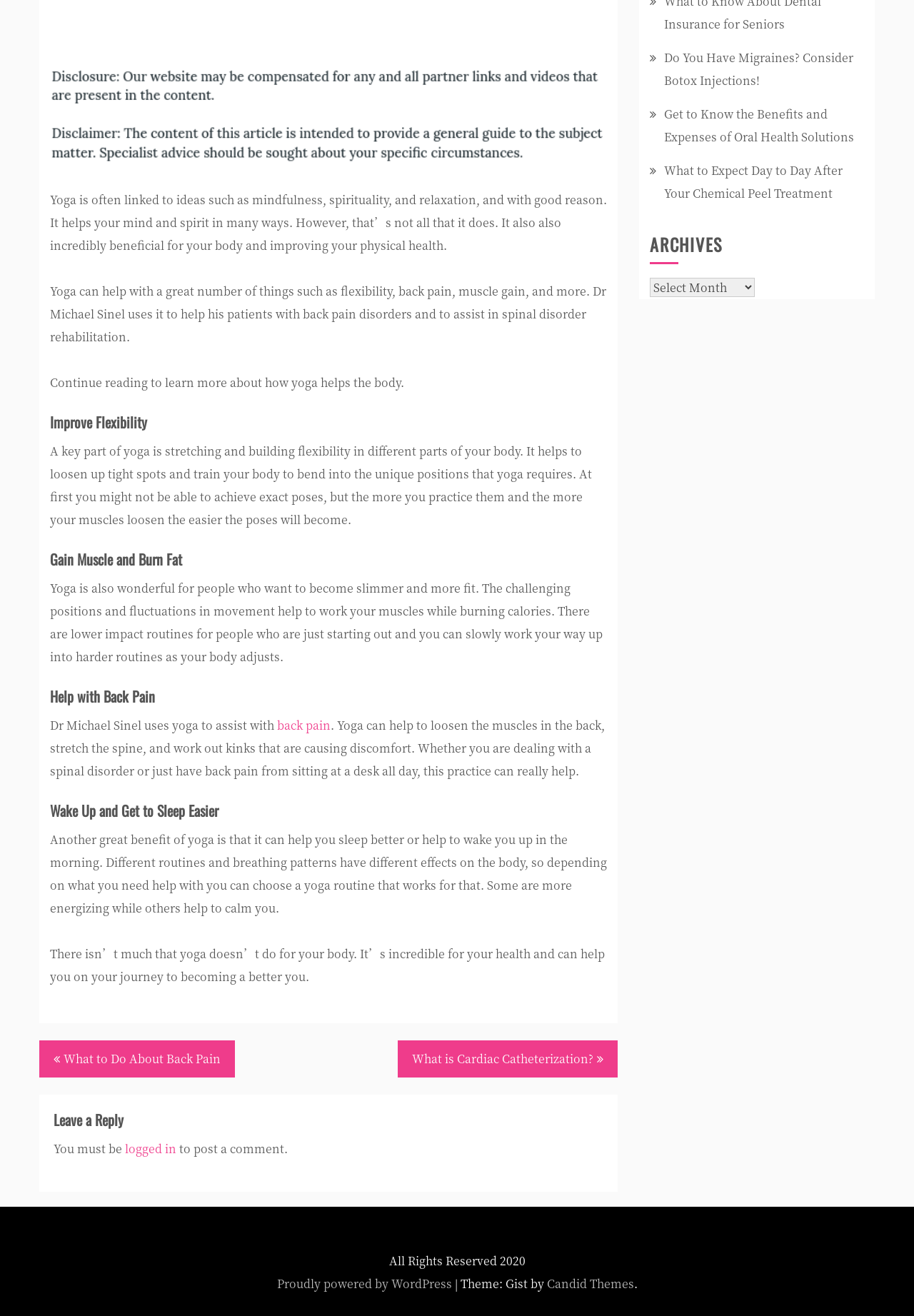Identify the bounding box of the UI element that matches this description: "logged in".

[0.137, 0.867, 0.193, 0.879]